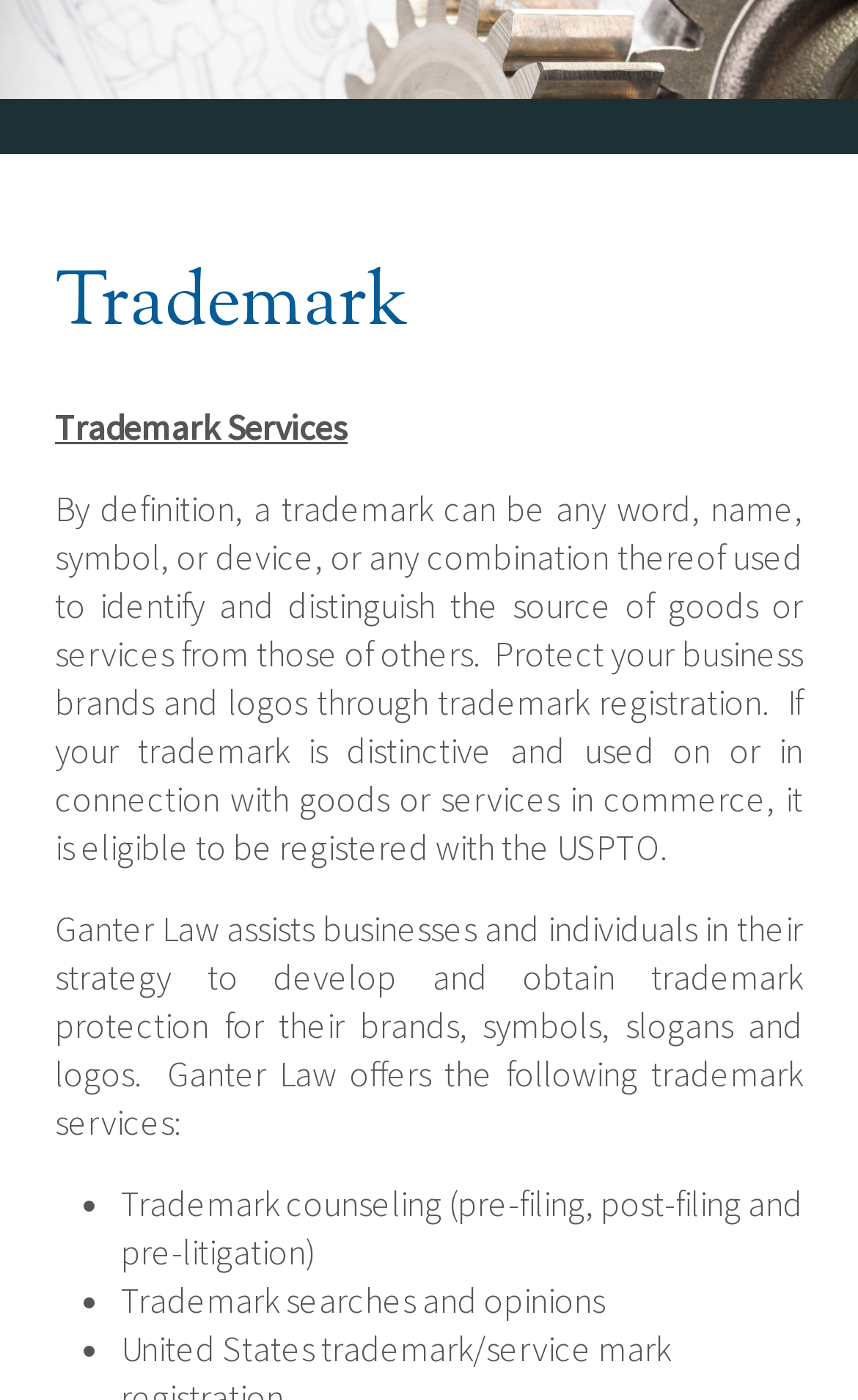What is the purpose of trademark registration?
Give a single word or phrase as your answer by examining the image.

Protect business brands and logos